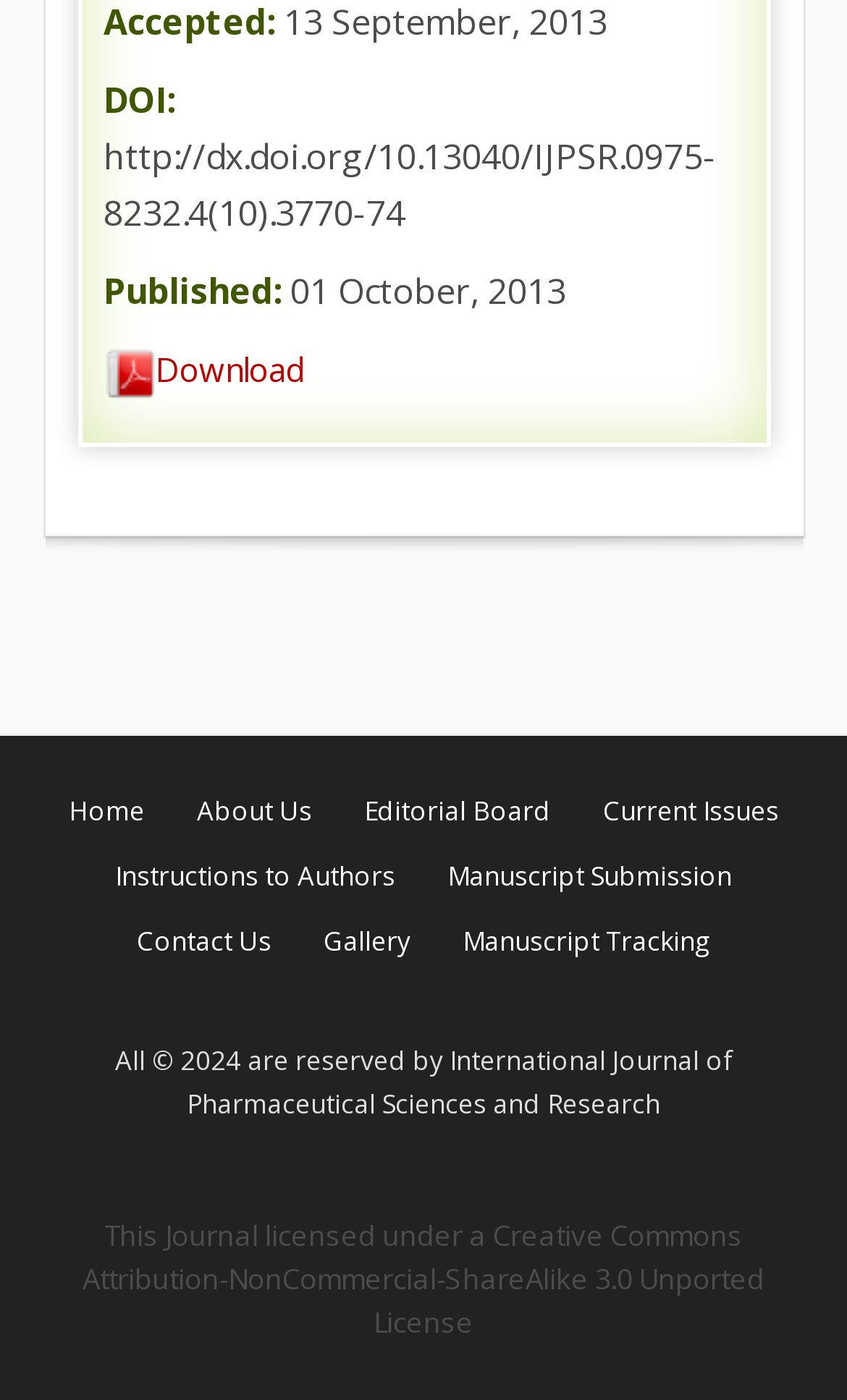Please predict the bounding box coordinates of the element's region where a click is necessary to complete the following instruction: "contact us". The coordinates should be represented by four float numbers between 0 and 1, i.e., [left, top, right, bottom].

[0.136, 0.659, 0.346, 0.685]